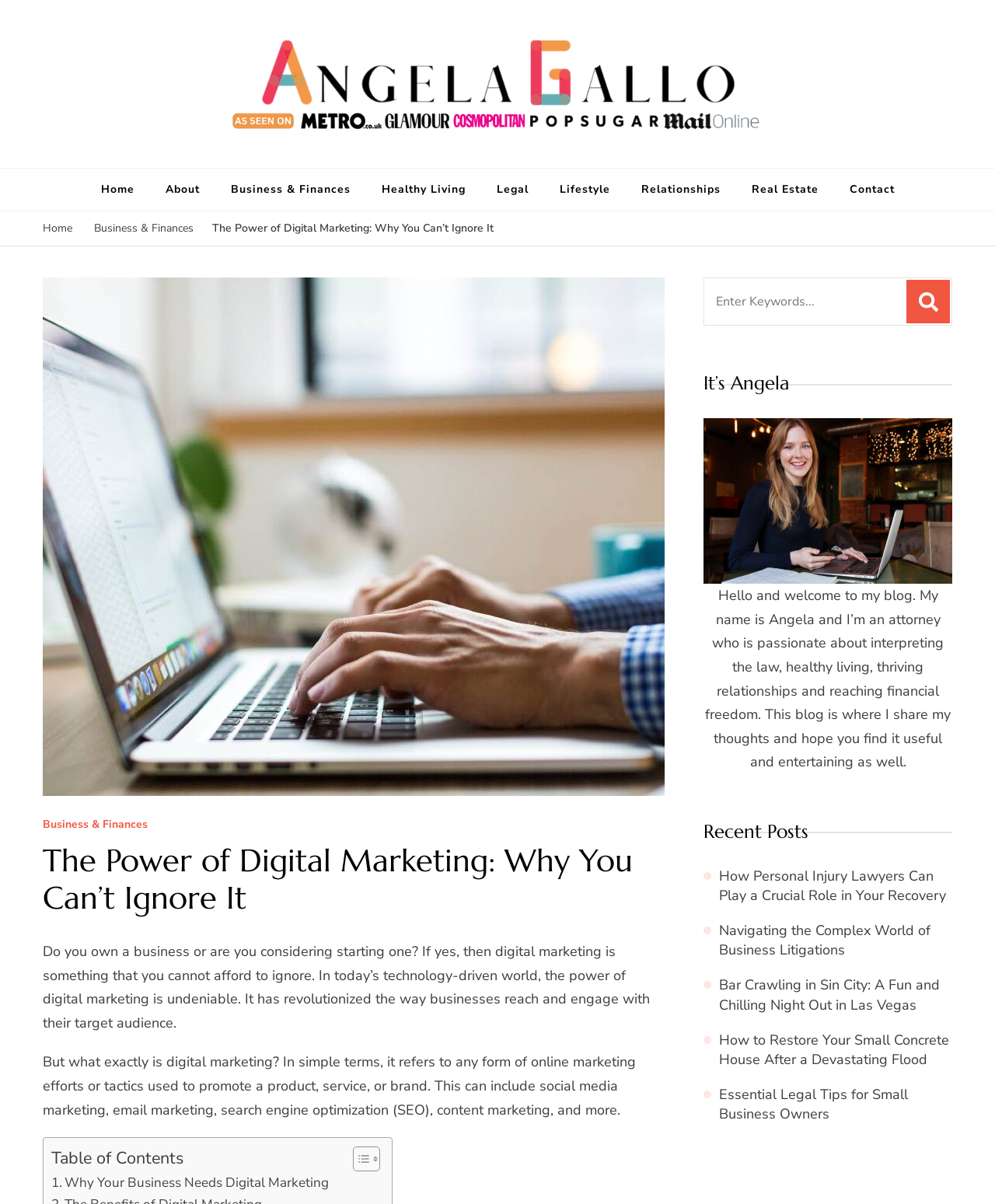Please specify the bounding box coordinates of the clickable region necessary for completing the following instruction: "Explore the 'Business & Finances' category". The coordinates must consist of four float numbers between 0 and 1, i.e., [left, top, right, bottom].

[0.095, 0.182, 0.195, 0.198]